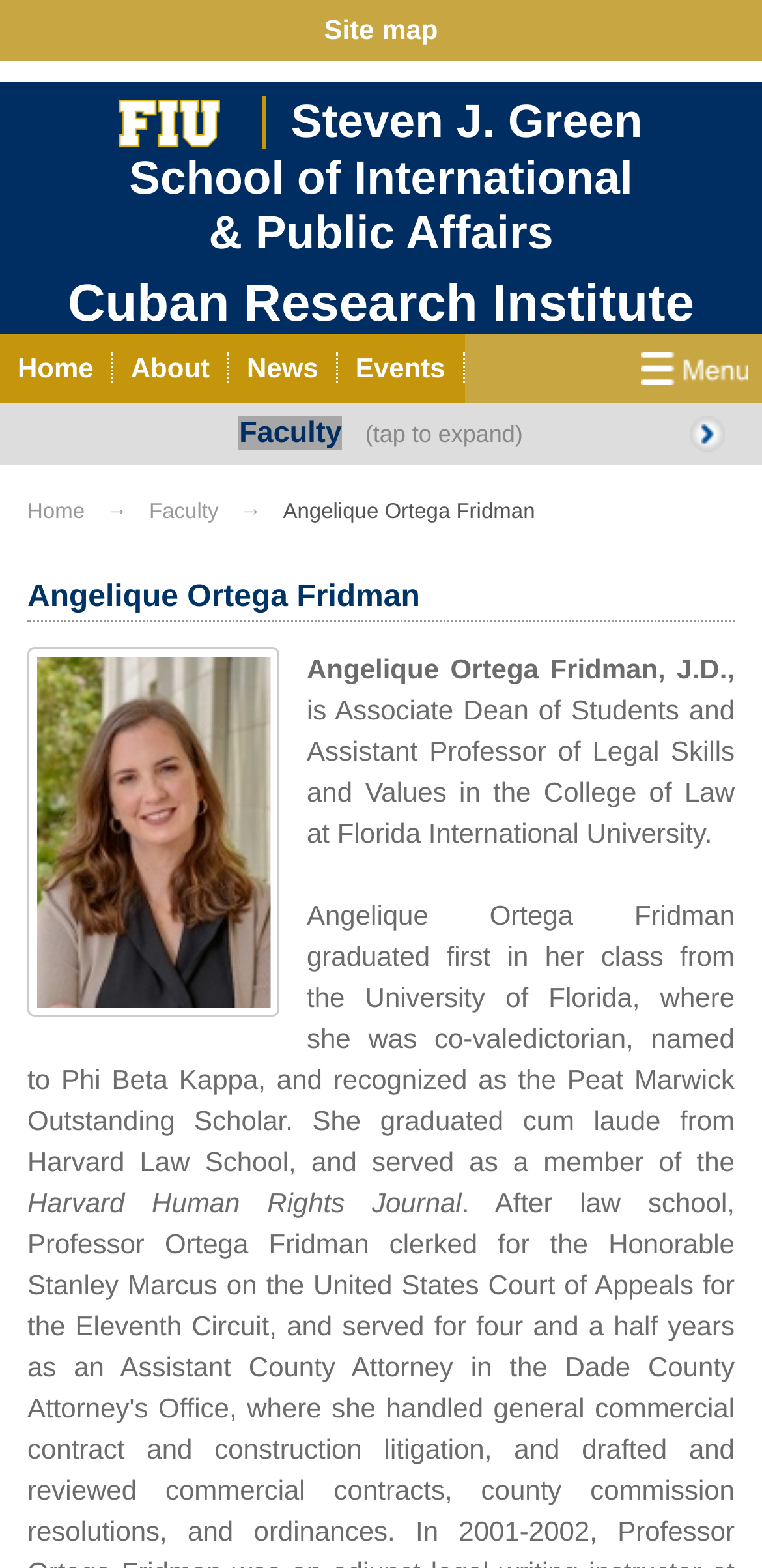What is the name of the school where Angelique Ortega Fridman graduated from?
Can you offer a detailed and complete answer to this question?

The static text on the webpage mentions that Angelique Ortega Fridman 'graduated first in her class from the University of Florida', indicating that she graduated from the University of Florida.